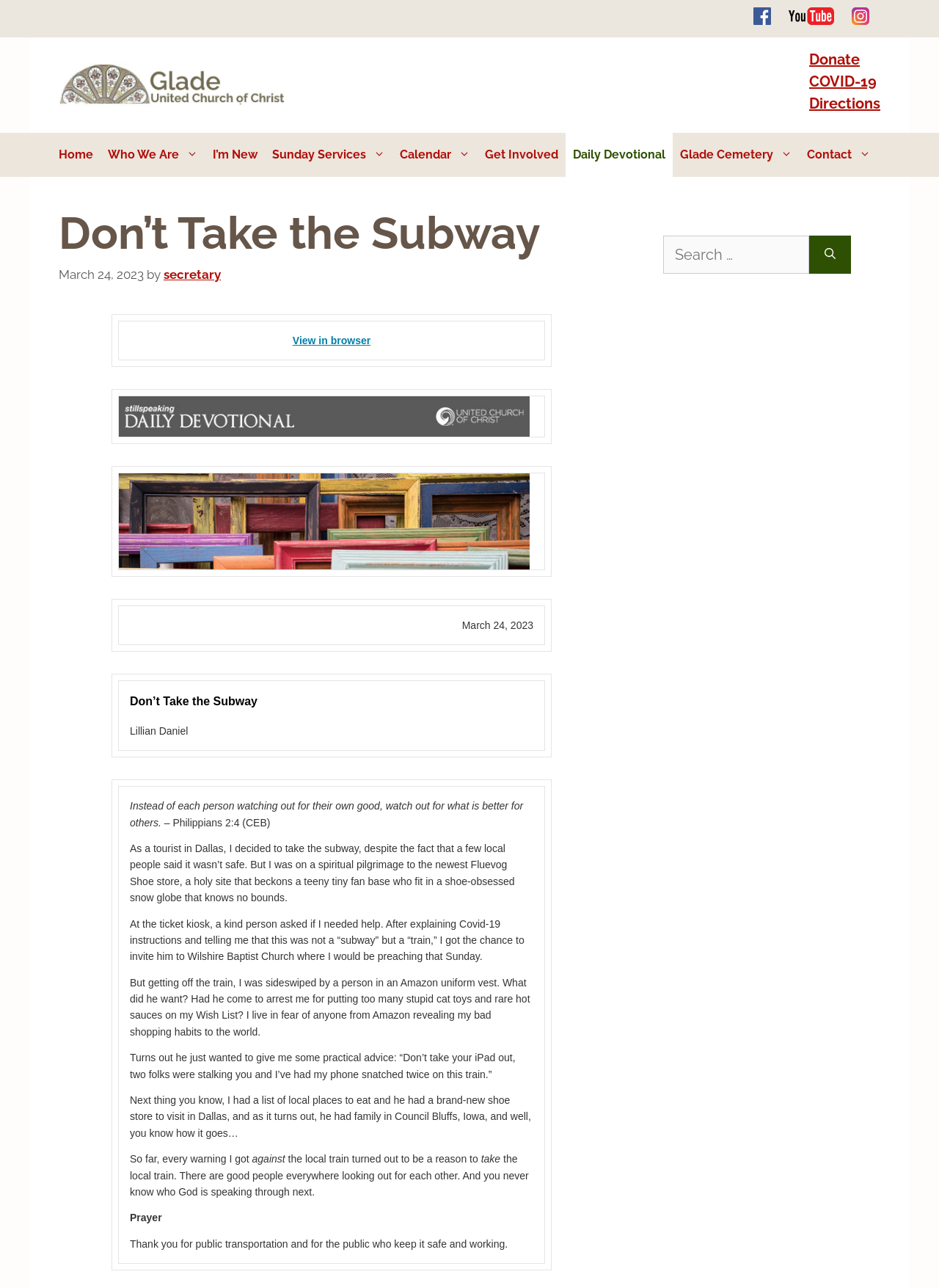What is the name of the church?
Provide an in-depth answer to the question, covering all aspects.

I found the name of the church by looking at the banner element at the top of the webpage, which contains a link with the text 'Glade Church'.